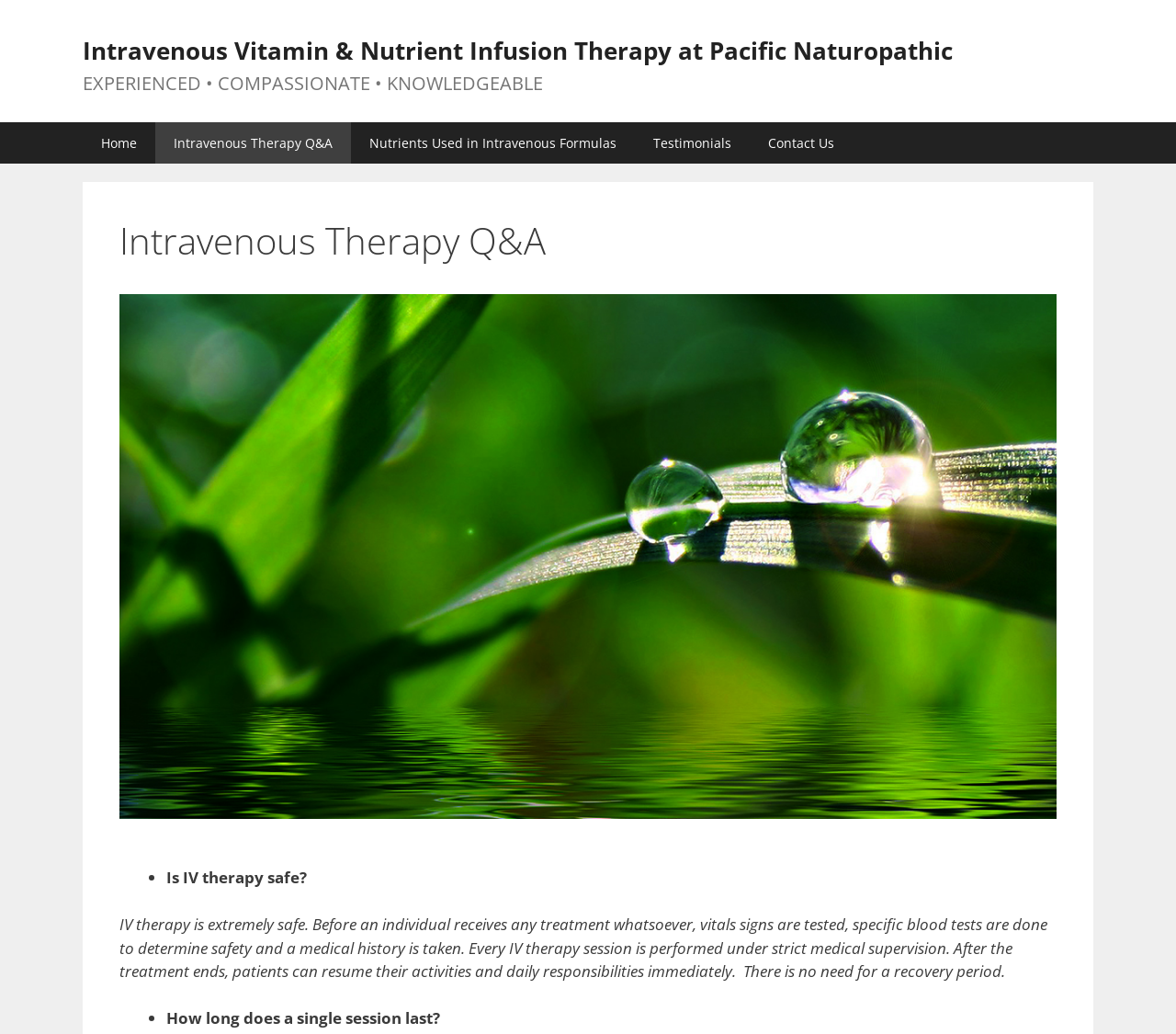Answer the question in one word or a short phrase:
What is done before an individual receives IV therapy?

Vitals signs are tested, blood tests are done, and medical history is taken